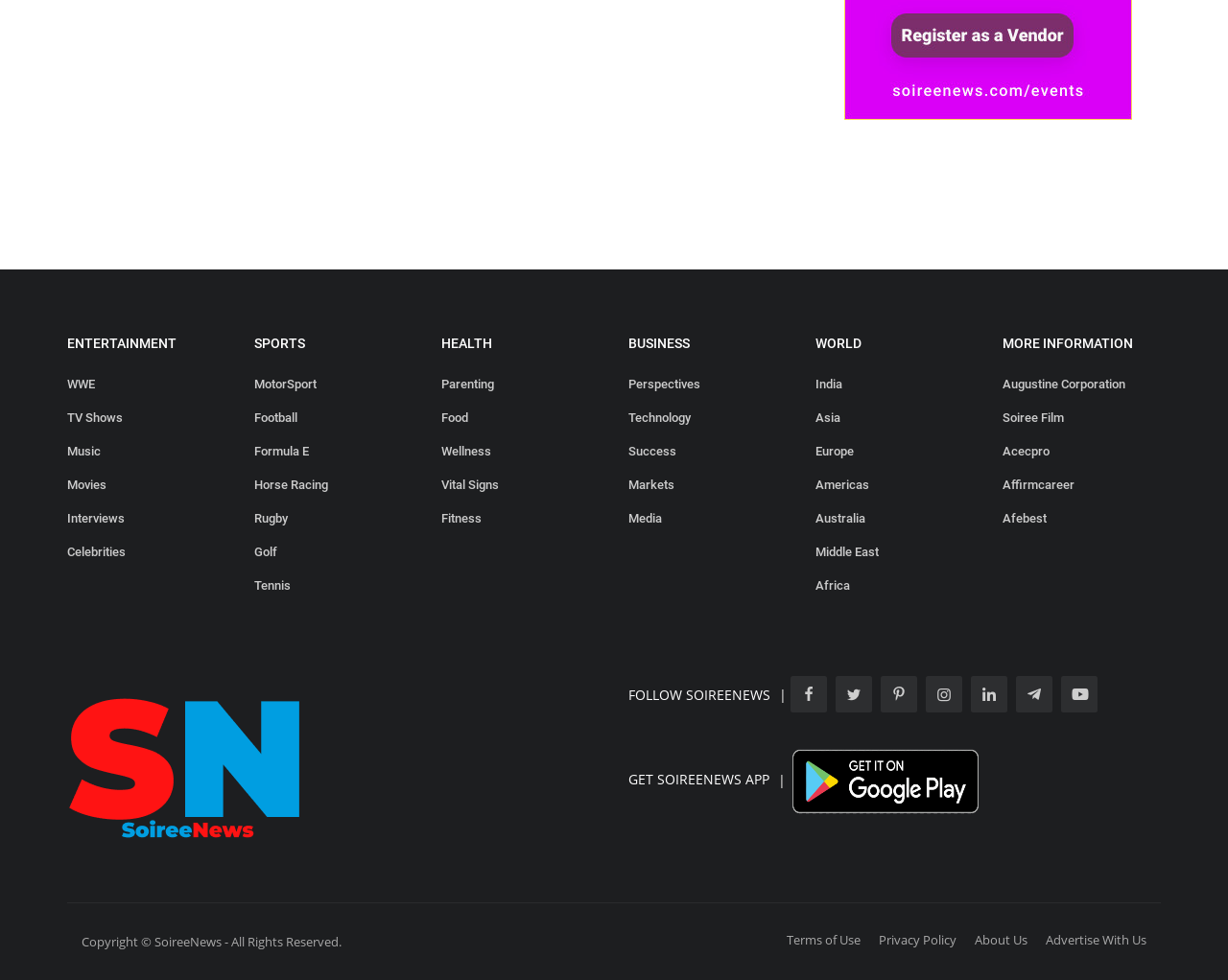Please identify the bounding box coordinates of the clickable area that will allow you to execute the instruction: "View TV Shows".

[0.055, 0.415, 0.184, 0.437]